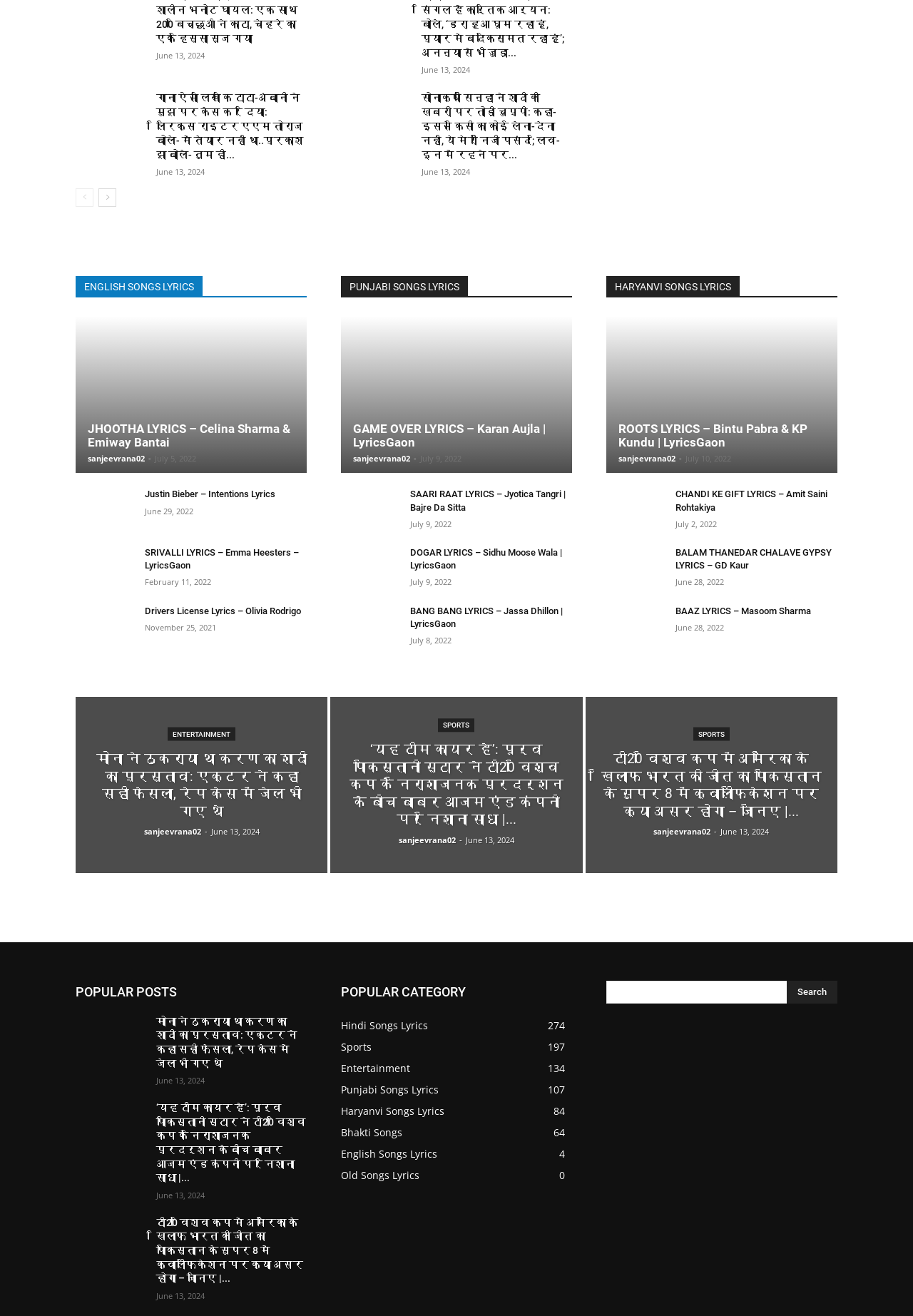Give a one-word or short-phrase answer to the following question: 
What is the author of the news article 'SAARI RAAT LYRICS – Jyotica Tangri | Bajre Da Sitta'?

sanjeevrana02